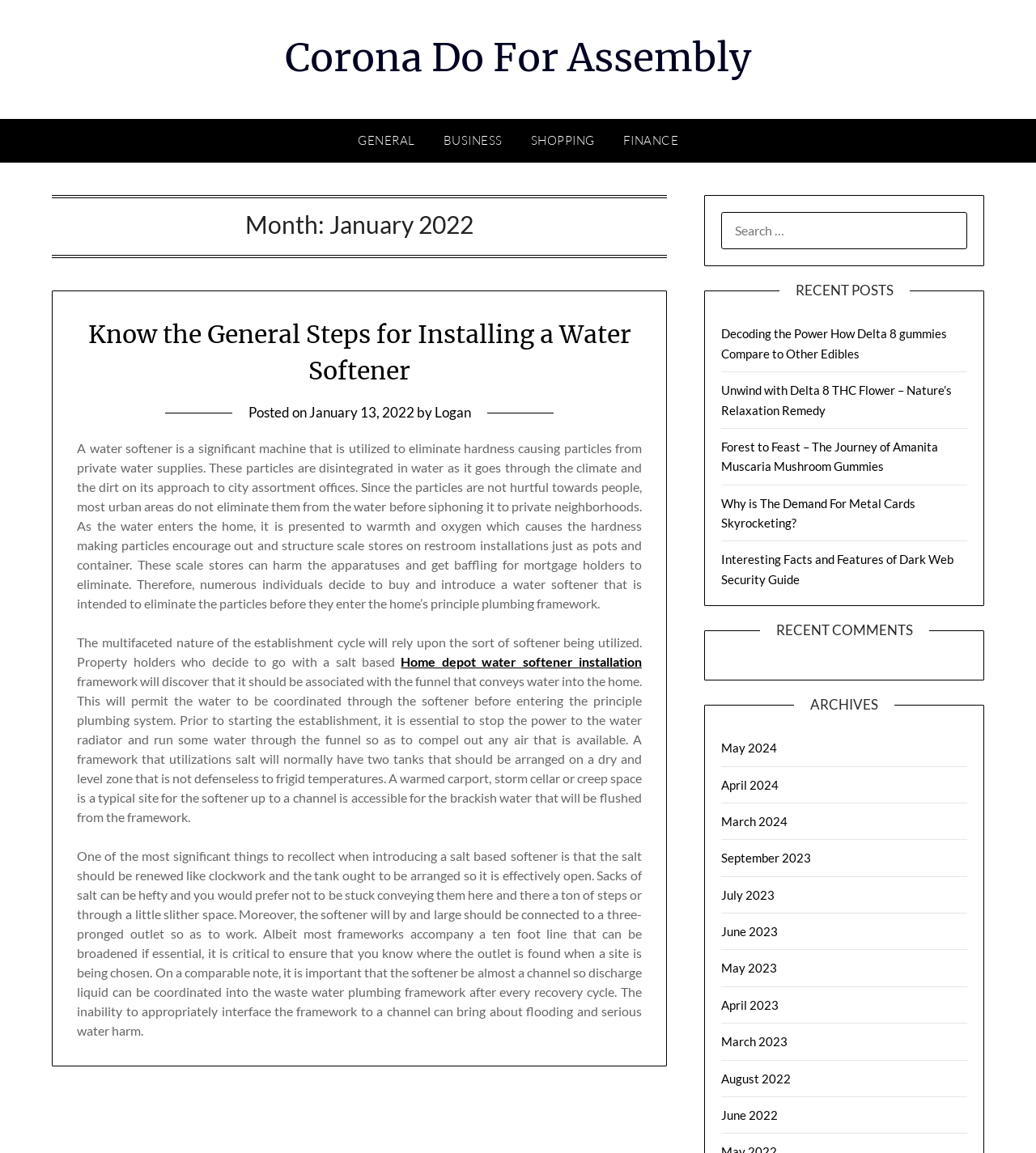Where should the water softener be located?
Please provide a comprehensive answer based on the visual information in the image.

The webpage advises that the water softener should be placed near a drain so that the discharge liquid can be directed into the waste water plumbing system after every regeneration cycle.